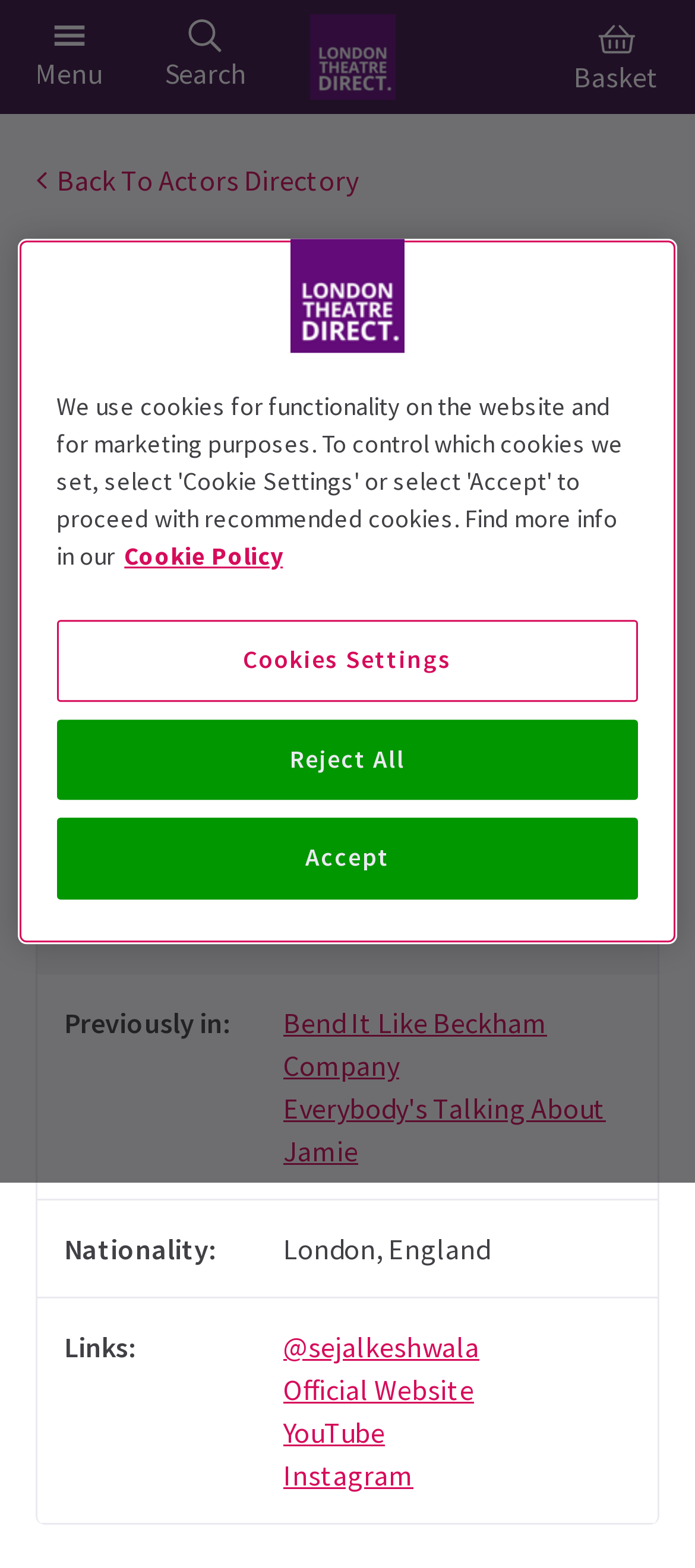Please answer the following question using a single word or phrase: 
What is the name of the play where Sejal Keshwala performed?

Bend It Like Beckham